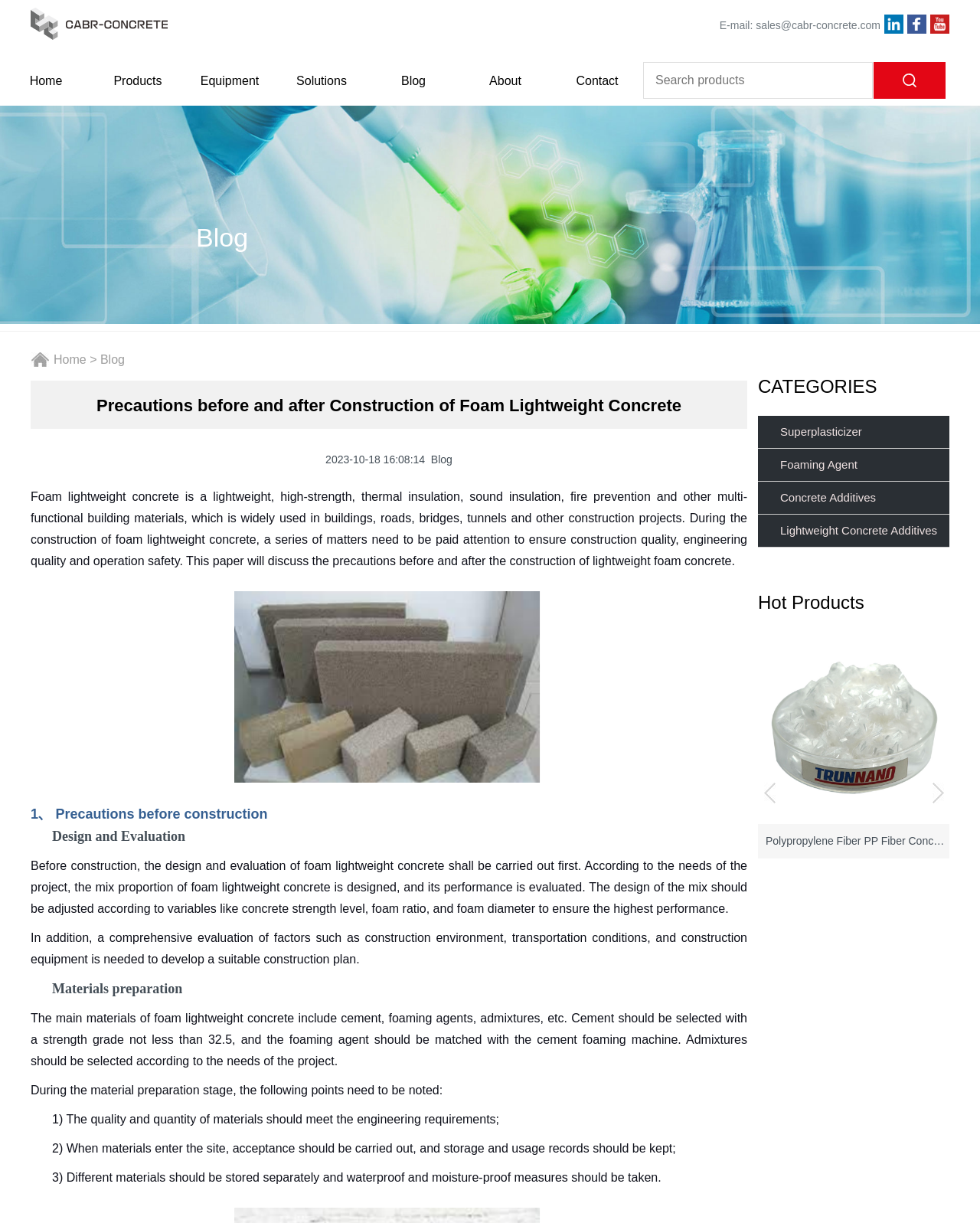Given the description: "Equipment", determine the bounding box coordinates of the UI element. The coordinates should be formatted as four float numbers between 0 and 1, [left, top, right, bottom].

[0.188, 0.046, 0.281, 0.086]